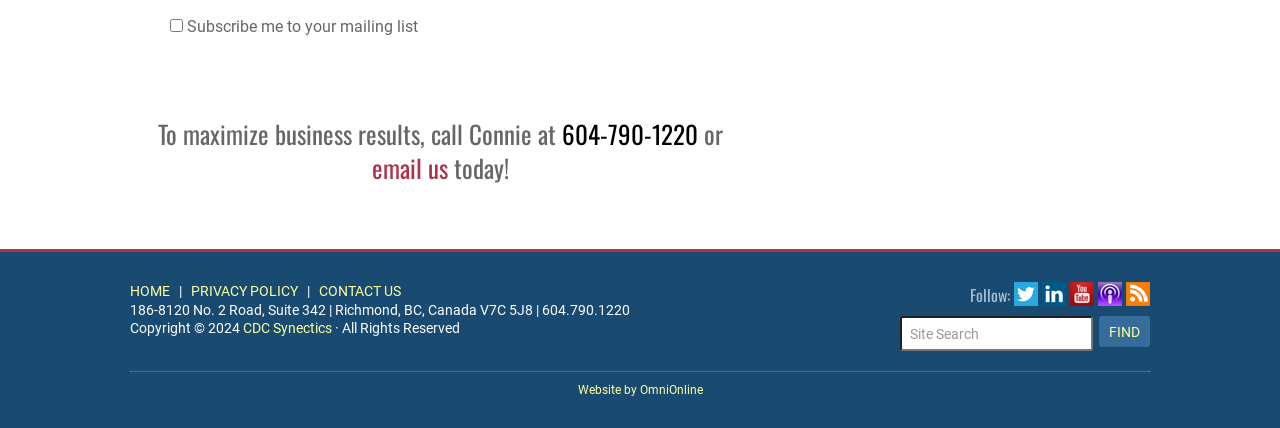What is the copyright year?
Relying on the image, give a concise answer in one word or a brief phrase.

2024